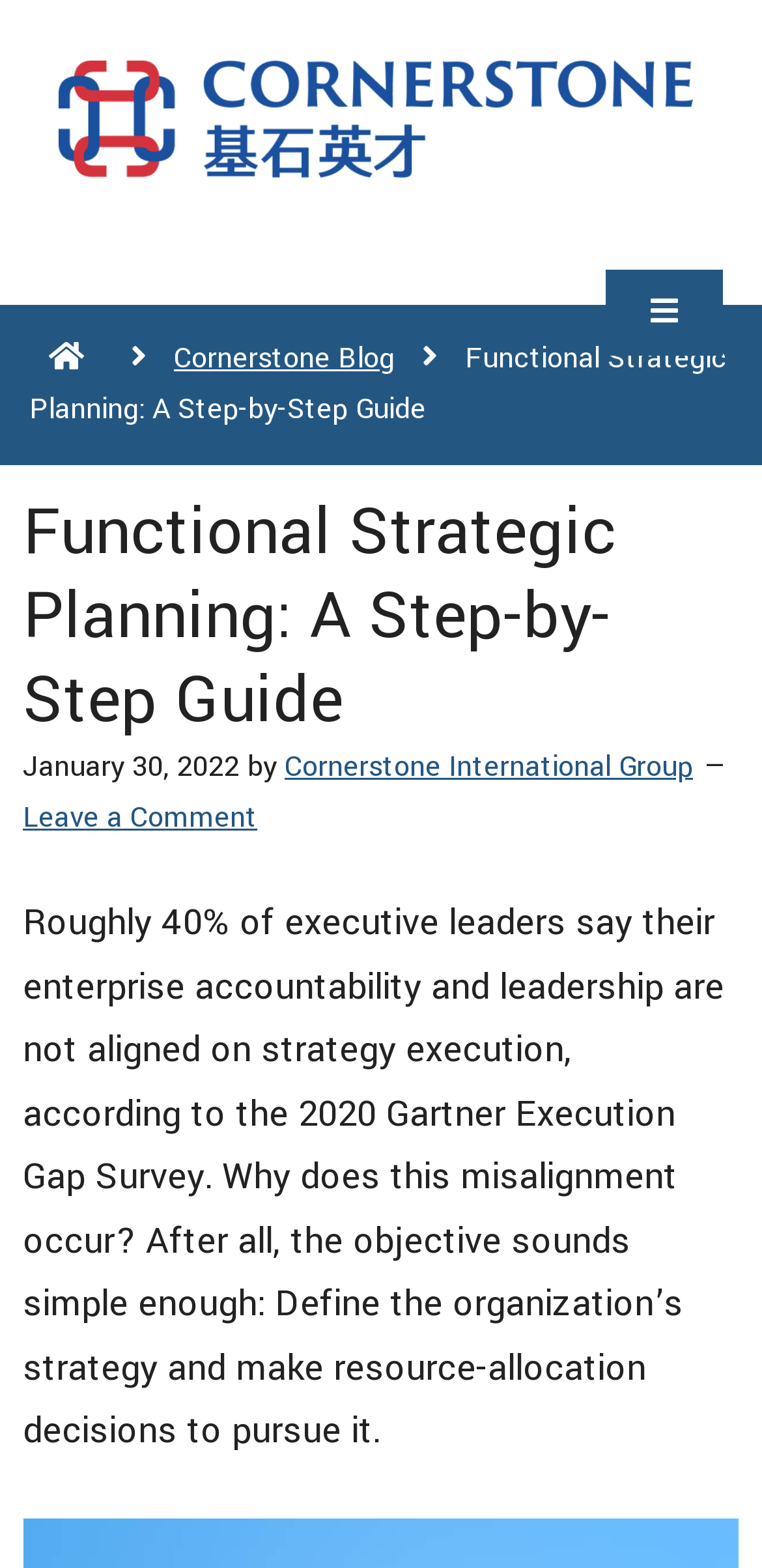Using the element description: "Cornerstone Blog", determine the bounding box coordinates. The coordinates should be in the format [left, top, right, bottom], with values between 0 and 1.

[0.228, 0.216, 0.518, 0.242]